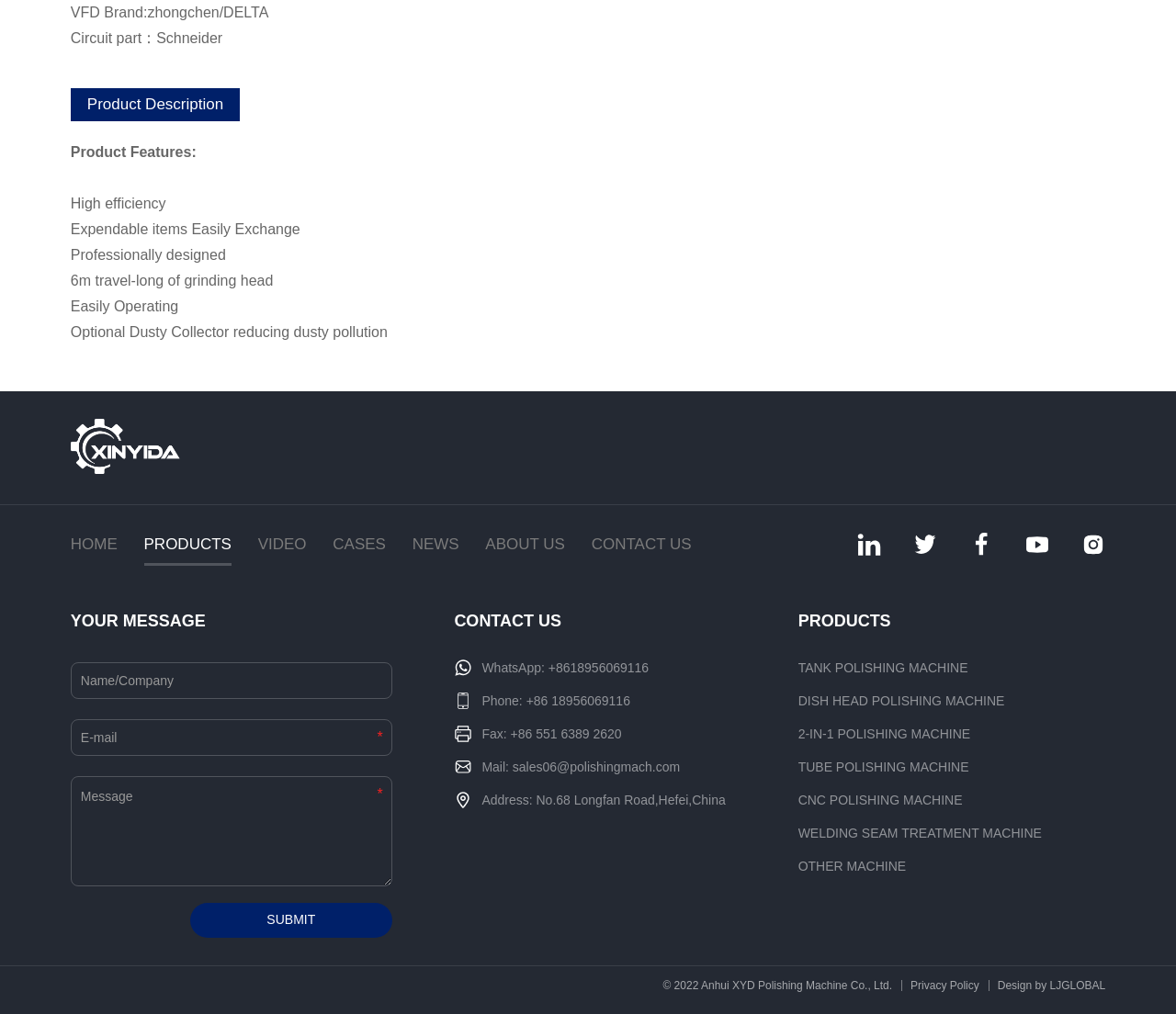Identify the bounding box coordinates of the region that should be clicked to execute the following instruction: "Click the 'CONTACT US' link".

[0.386, 0.604, 0.477, 0.622]